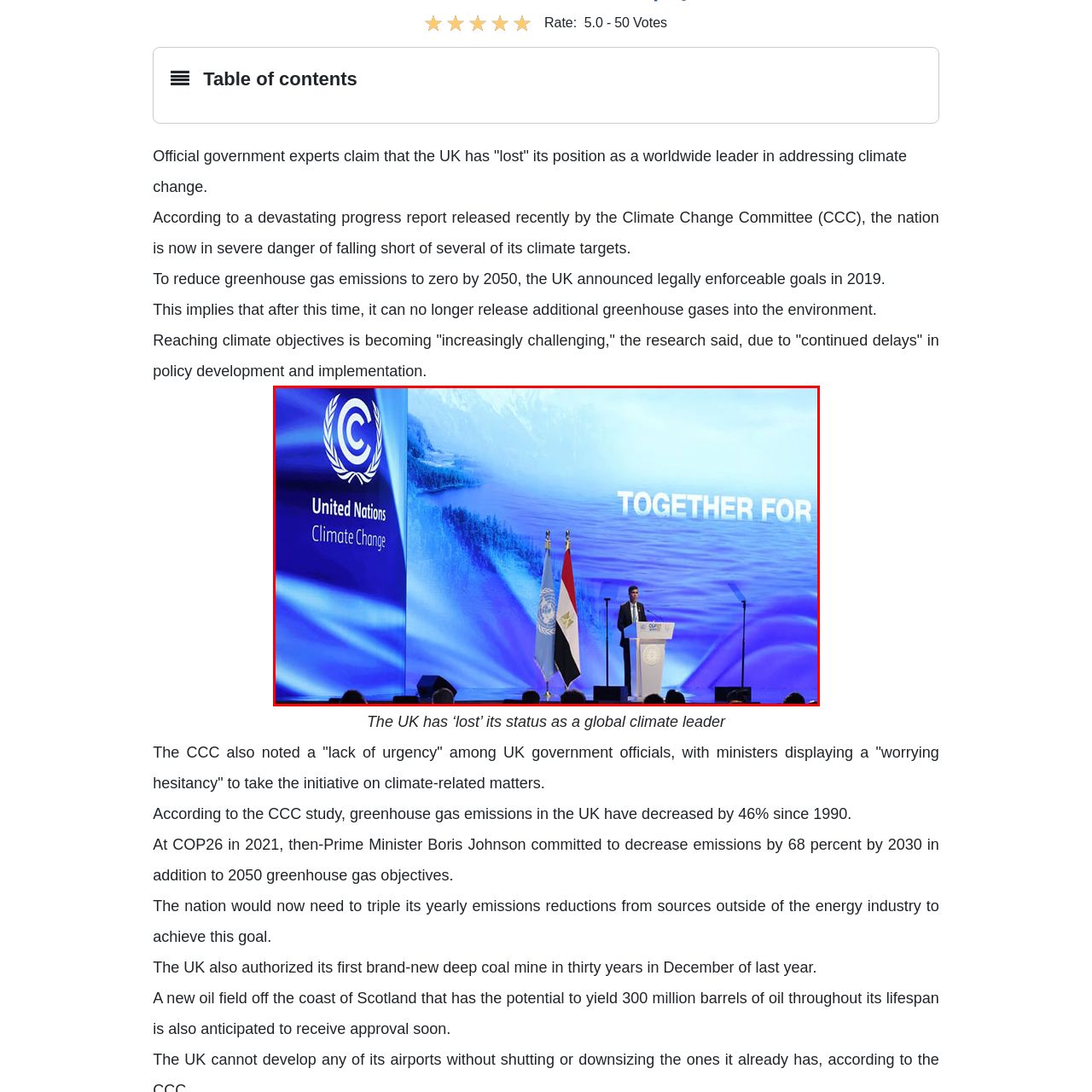What are the two flags flanking the speaker?
Study the image within the red bounding box and deliver a detailed answer.

The speaker is standing at a podium, flanked by the flags of the United Nations and Egypt, reflecting the importance of international cooperation in addressing environmental challenges, which is a key aspect of the United Nations Climate Change conference.